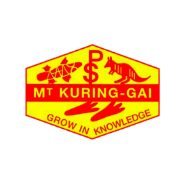Generate a detailed caption for the image.

The image features the logo of MT KURING-GAI, characterized by its vibrant yellow and red color scheme. The design includes a stylized representation of two key elements: a mosaic-like fish and a kangaroo, which are both common symbols associated with Australia. Beneath these graphics, the words “GROW IN KNOWLEDGE” prominently emphasize the organization's commitment to education and personal development. This logo effectively conveys a sense of place and purpose, aligning with MT KURING-GAI's mission to foster growth through learning.